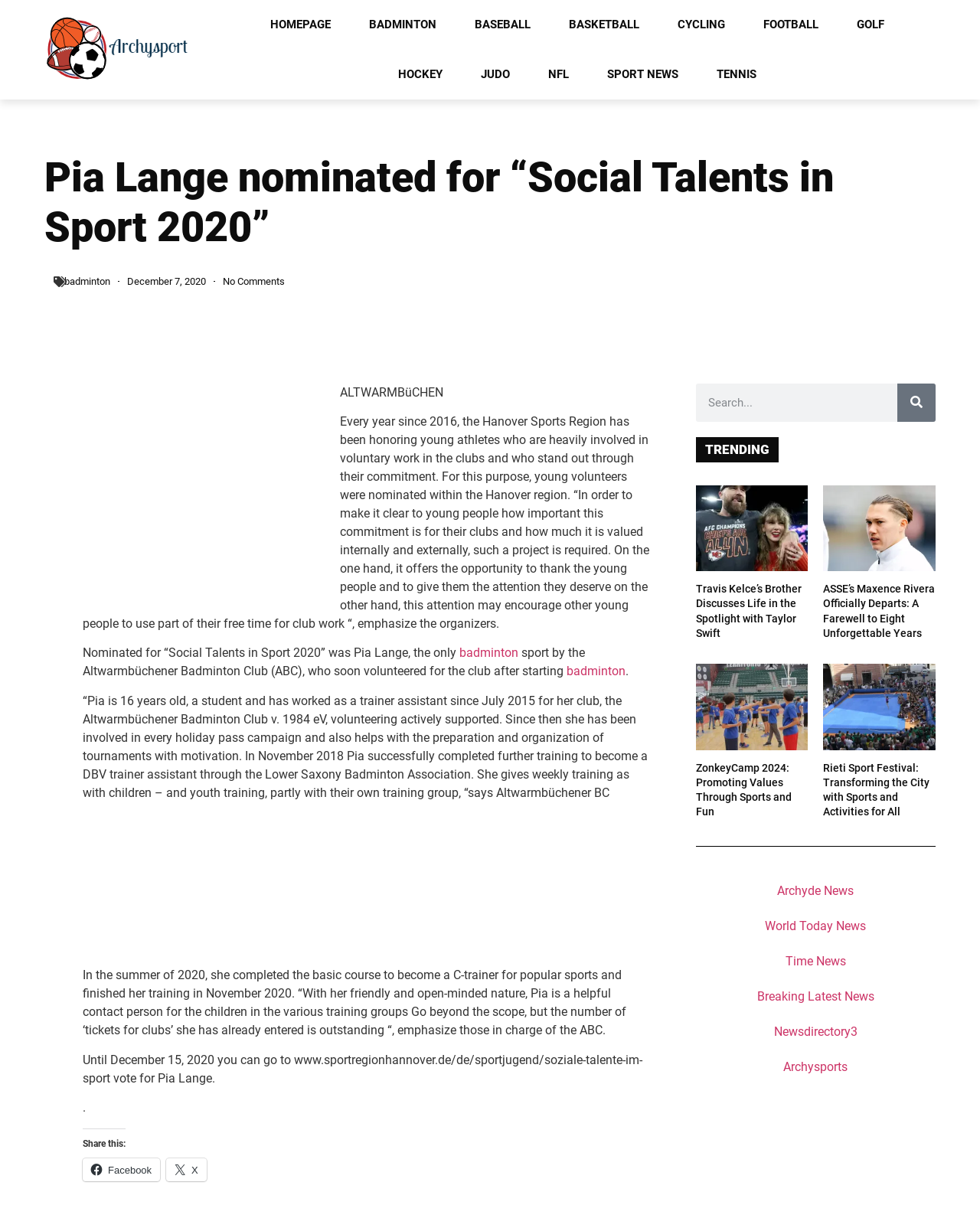Please locate the bounding box coordinates of the region I need to click to follow this instruction: "Search for something".

[0.71, 0.318, 0.916, 0.35]